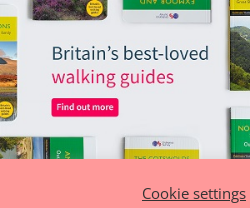What is the purpose of the 'Find out more' button?
Based on the image content, provide your answer in one word or a short phrase.

To explore offerings